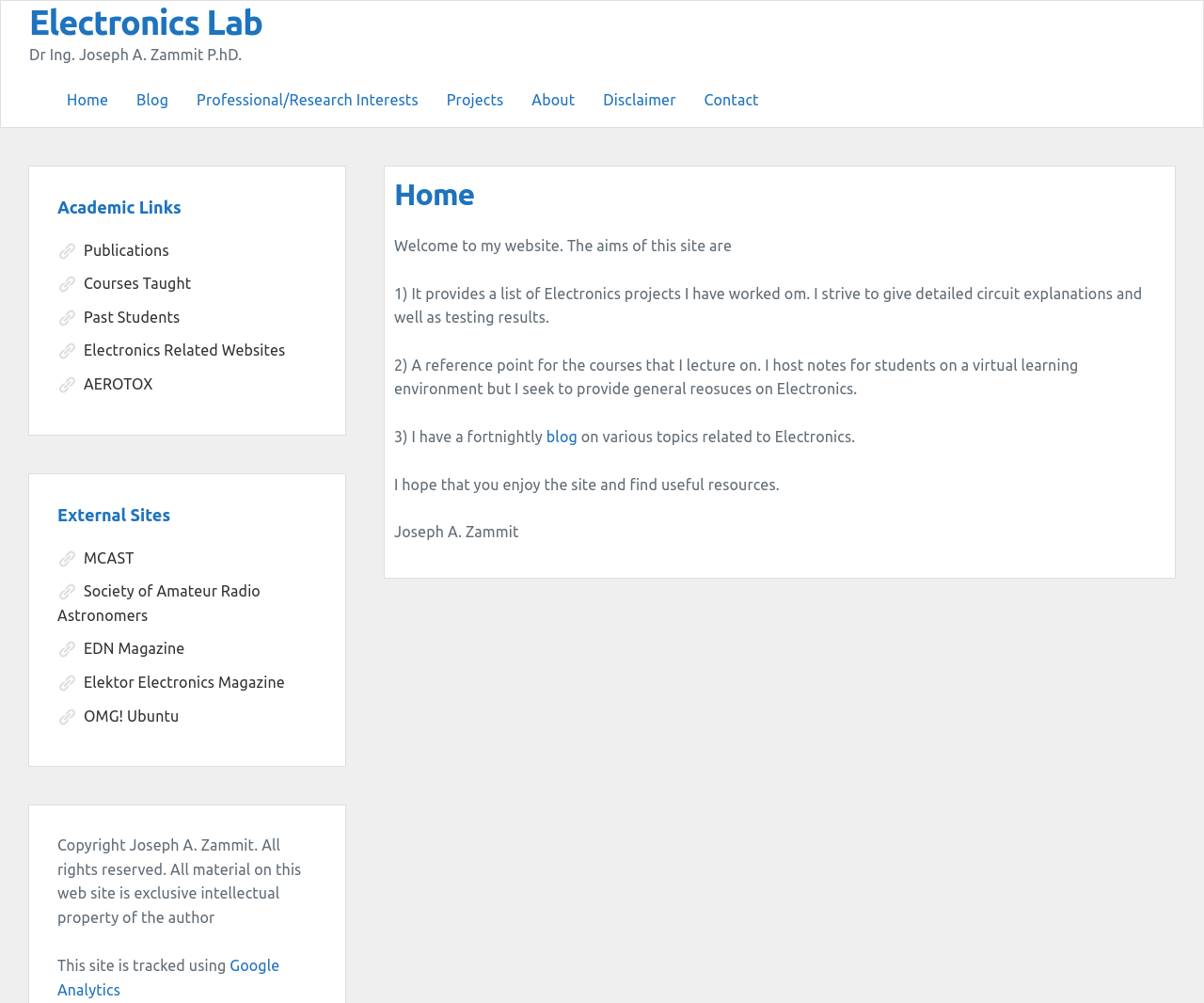Please identify the bounding box coordinates of the element on the webpage that should be clicked to follow this instruction: "Explore the Projects section". The bounding box coordinates should be given as four float numbers between 0 and 1, formatted as [left, top, right, bottom].

[0.359, 0.084, 0.43, 0.117]